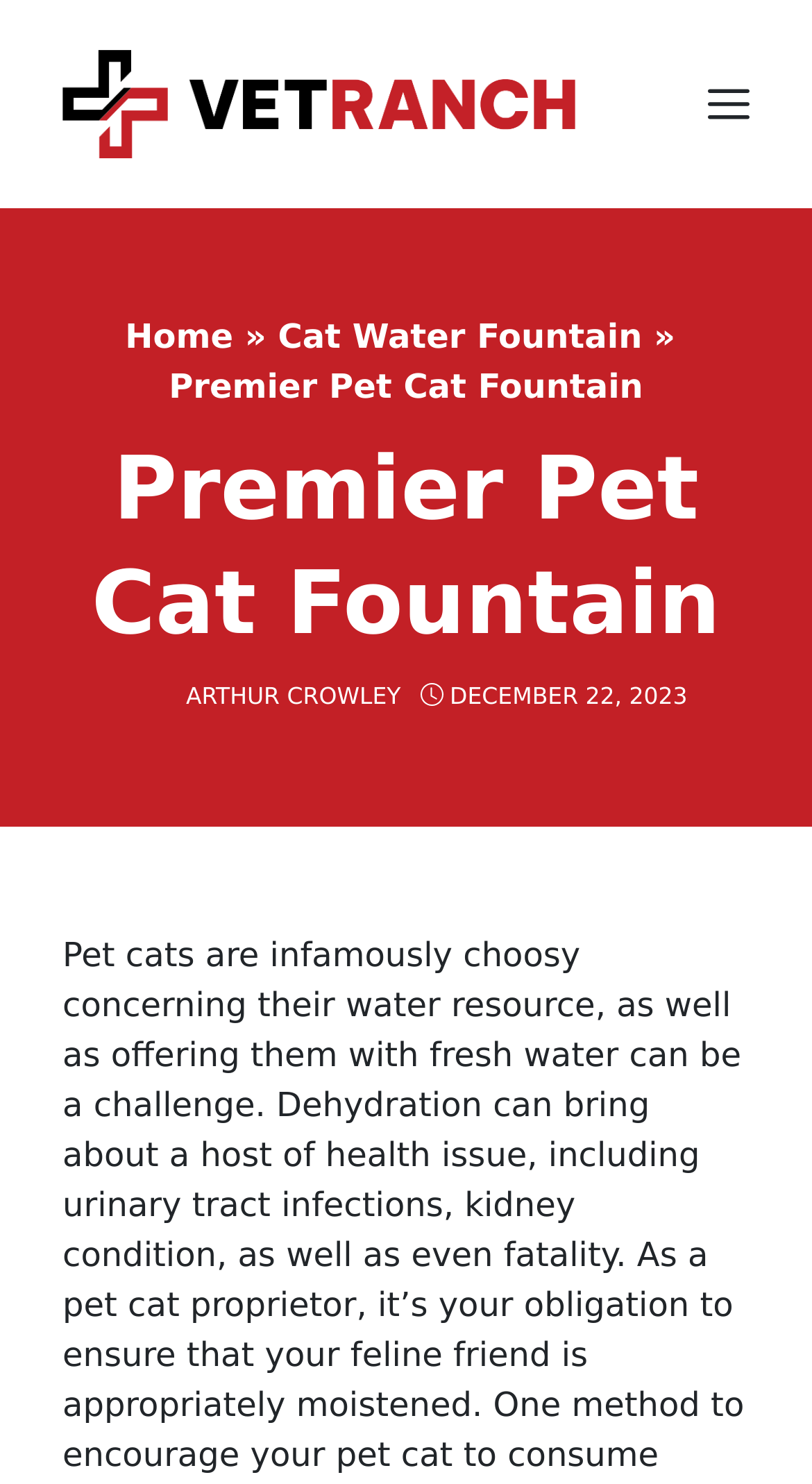Who is the author of the current article?
Provide a detailed answer to the question using information from the image.

I located the author's name by searching for a link element with a person's name, and found the link 'ARTHUR CROWLEY' in the content section, which is likely to be the author of the current article.